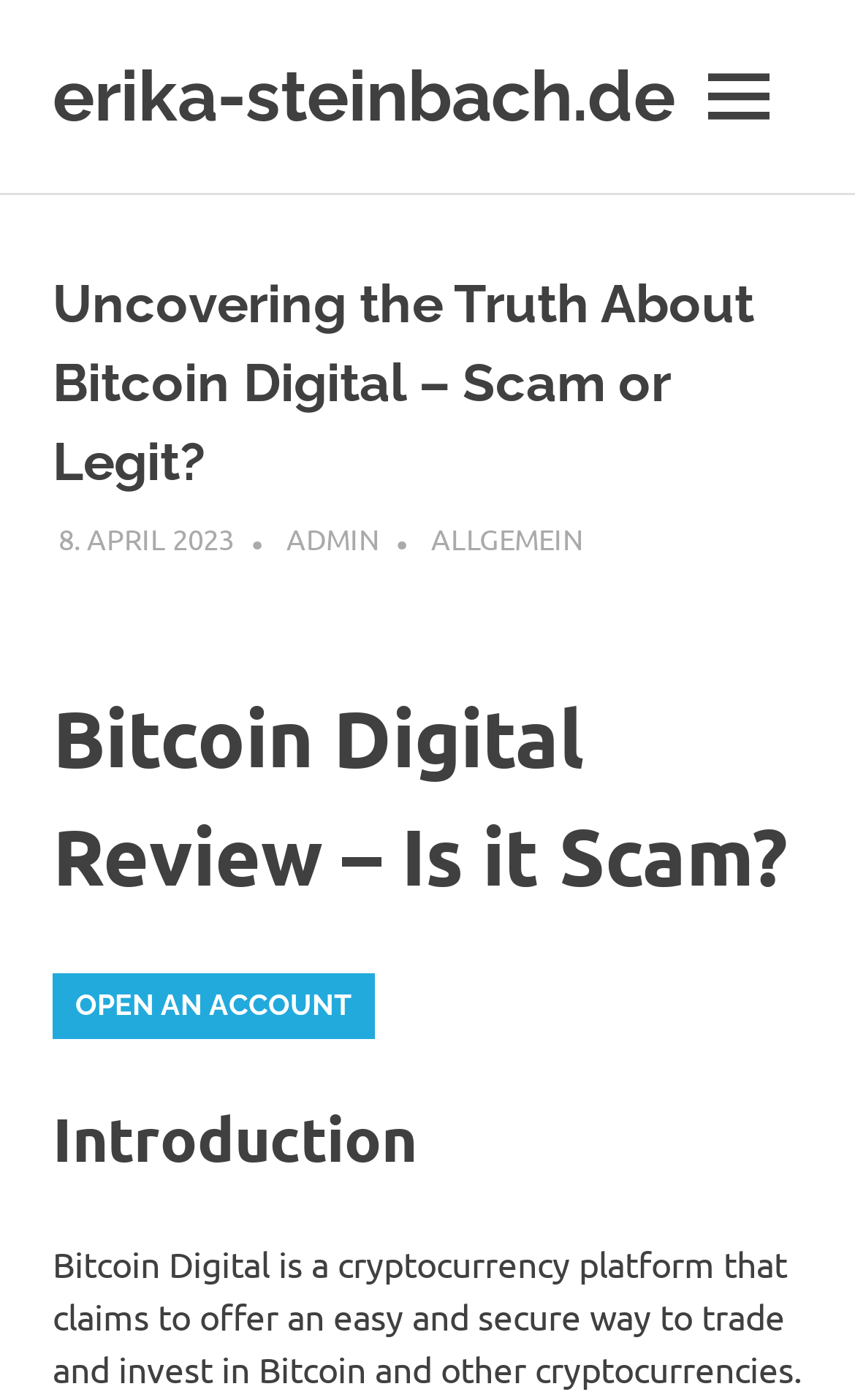Given the element description: "8. April 2023", predict the bounding box coordinates of this UI element. The coordinates must be four float numbers between 0 and 1, given as [left, top, right, bottom].

[0.068, 0.37, 0.273, 0.397]